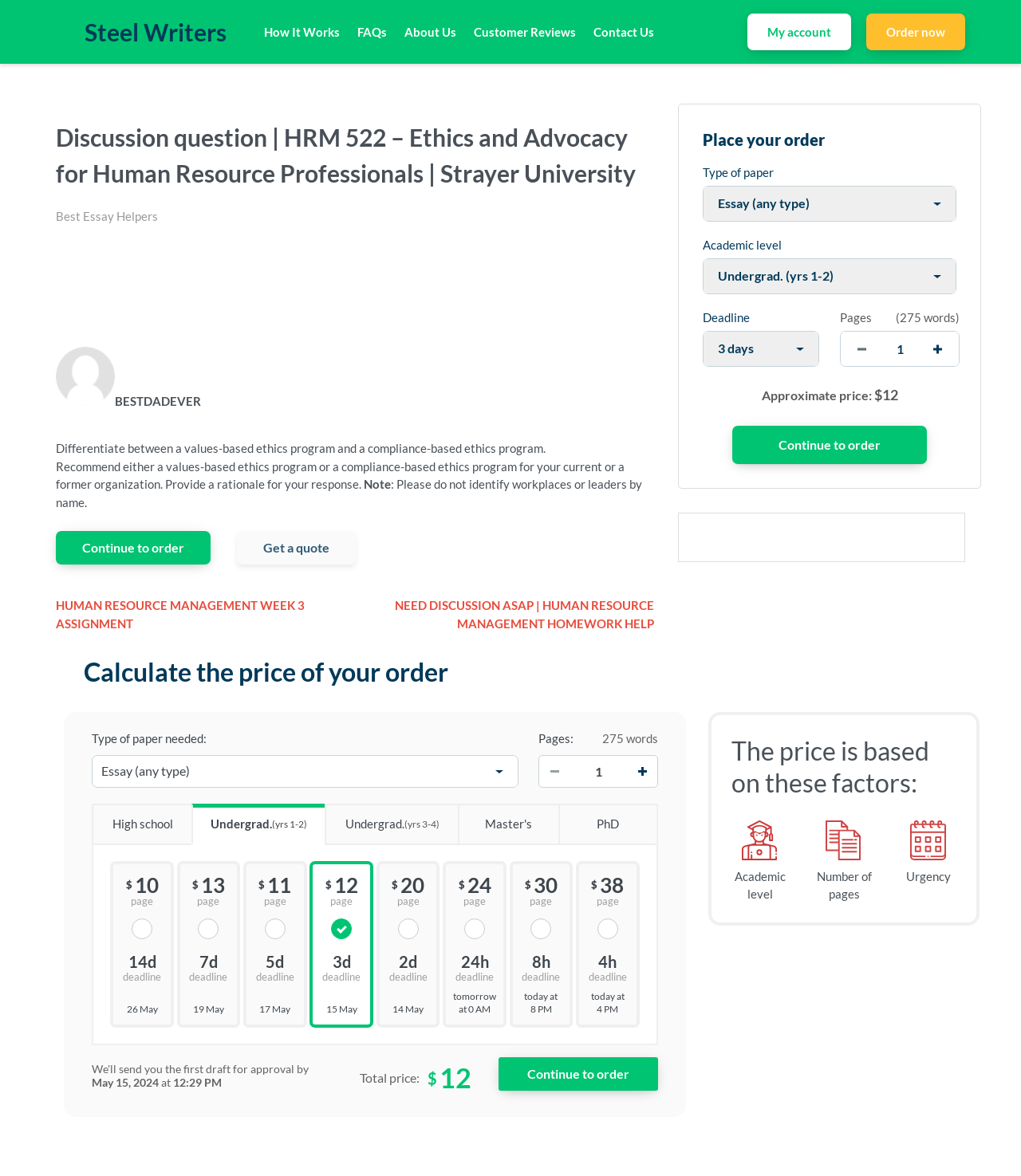Convey a detailed summary of the webpage, mentioning all key elements.

This webpage appears to be a discussion question page for a university course, specifically HRM 522 - Ethics and Advocacy for Human Resource Professionals at Strayer University. The page is divided into several sections.

At the top, there is a navigation menu with links to "Steel Writers", "How It Works", "FAQs", "About Us", "Customer Reviews", "Contact Us", and "My account". Below this, there is a heading that displays the discussion question, which is "Differentiate between a values-based ethics program and a compliance-based ethics program. Recommend either a values-based ethics program or a compliance-based ethics program for your current or a former organization. Provide a rationale for your response."

To the right of the discussion question, there is a profile image and a username "BESTDADEVER". Below this, there is a note that instructs users not to identify workplaces or leaders by name.

The main content of the page is divided into two sections. On the left, there is a section that allows users to place an order for a custom essay. This section includes fields to select the type of paper, academic level, deadline, and number of pages. There is also a button to increase or decrease the number of pages and a button to continue to the order.

On the right, there is a section that displays the approximate price of the order, which is $12. Below this, there is a section that allows users to select the type of paper needed, the number of pages, and the deadline. There are also radio buttons to select the academic level, including high school, undergraduate, master's, and PhD.

Further down the page, there are several radio buttons that allow users to select the deadline and price per page. The deadlines range from 14 days to 8 hours, and the prices range from $10 to $30 per page.

At the bottom of the page, there is a button to continue to the order.